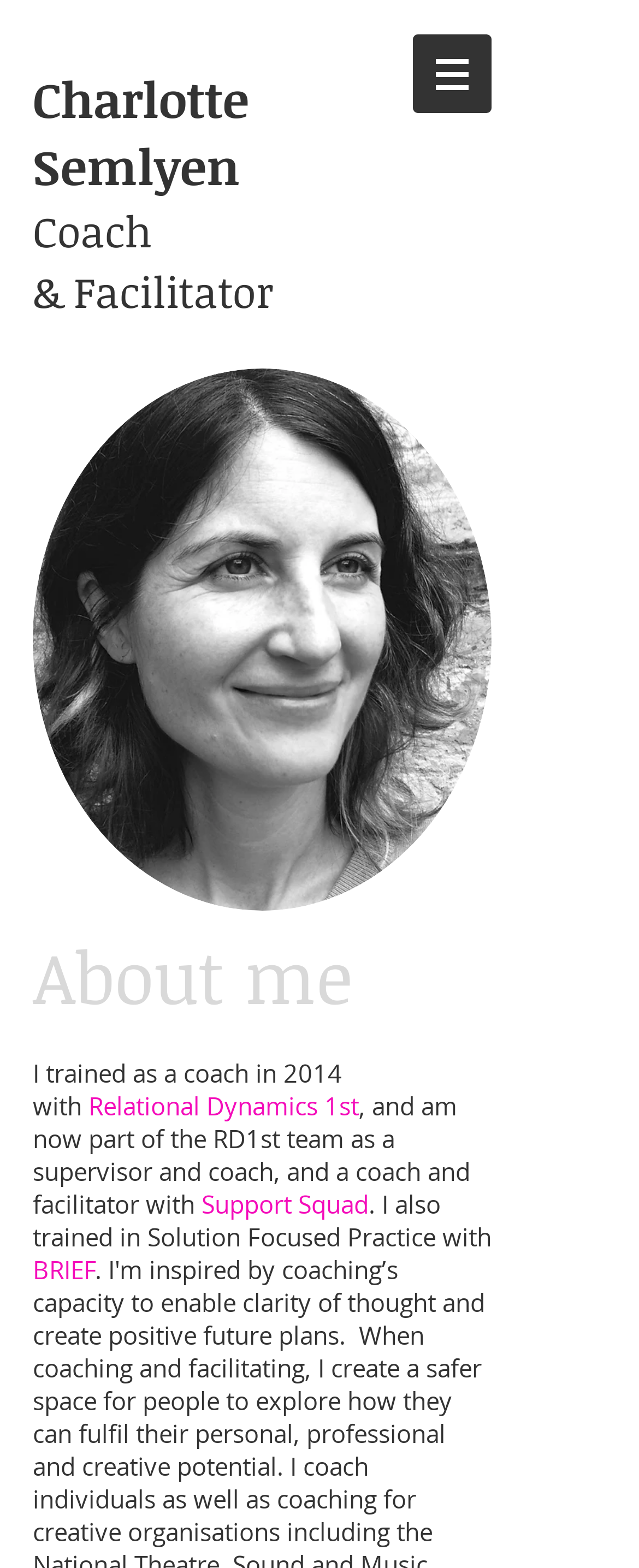Extract the bounding box coordinates of the UI element described by: "Relational Dynamics 1st". The coordinates should include four float numbers ranging from 0 to 1, e.g., [left, top, right, bottom].

[0.138, 0.695, 0.562, 0.716]